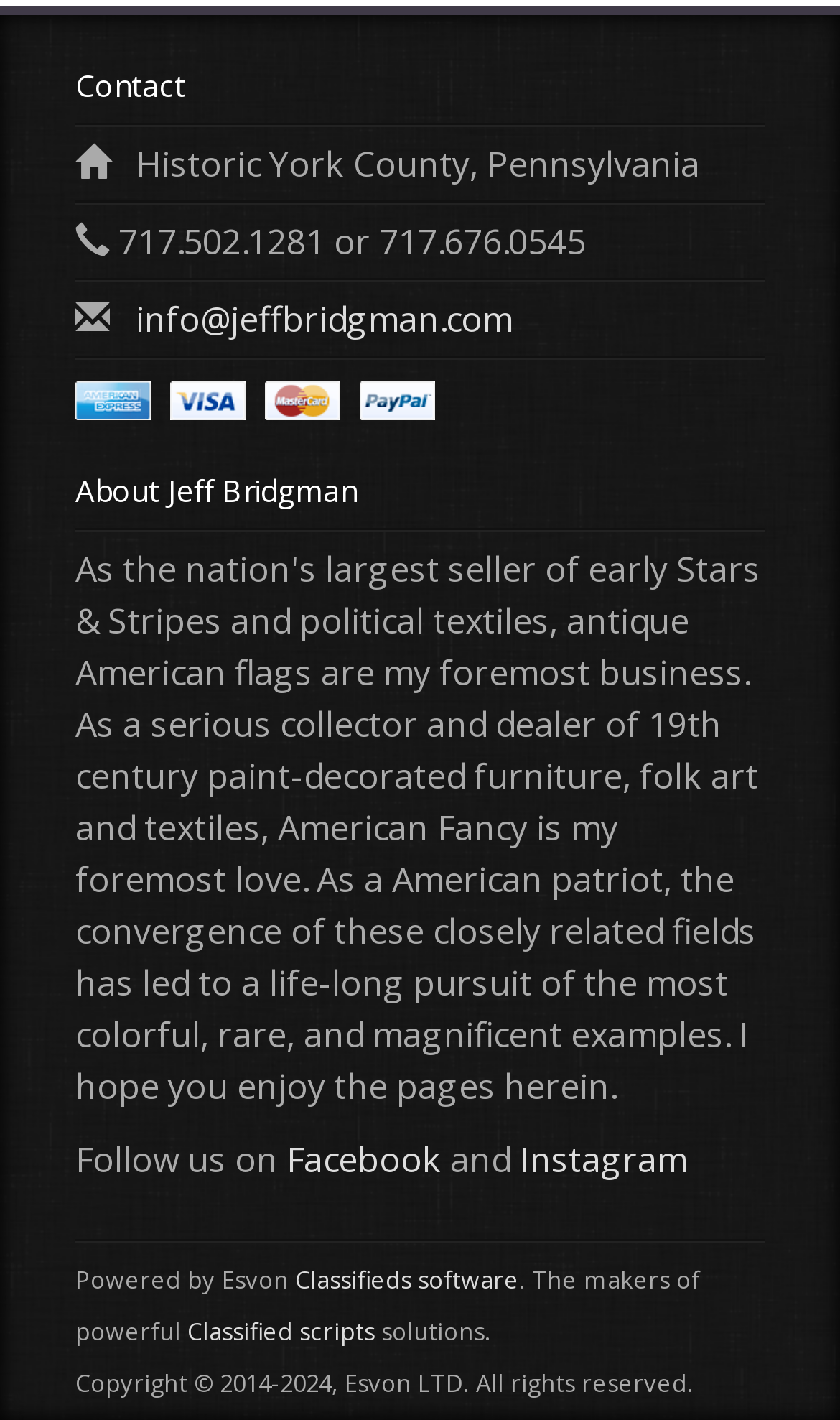What is the copyright year range?
Based on the image, answer the question with as much detail as possible.

I found the copyright year range by looking at the StaticText element with the text 'Copyright © 2014-2024, Esvon LTD. All rights reserved.' which is located at the very bottom of the page.